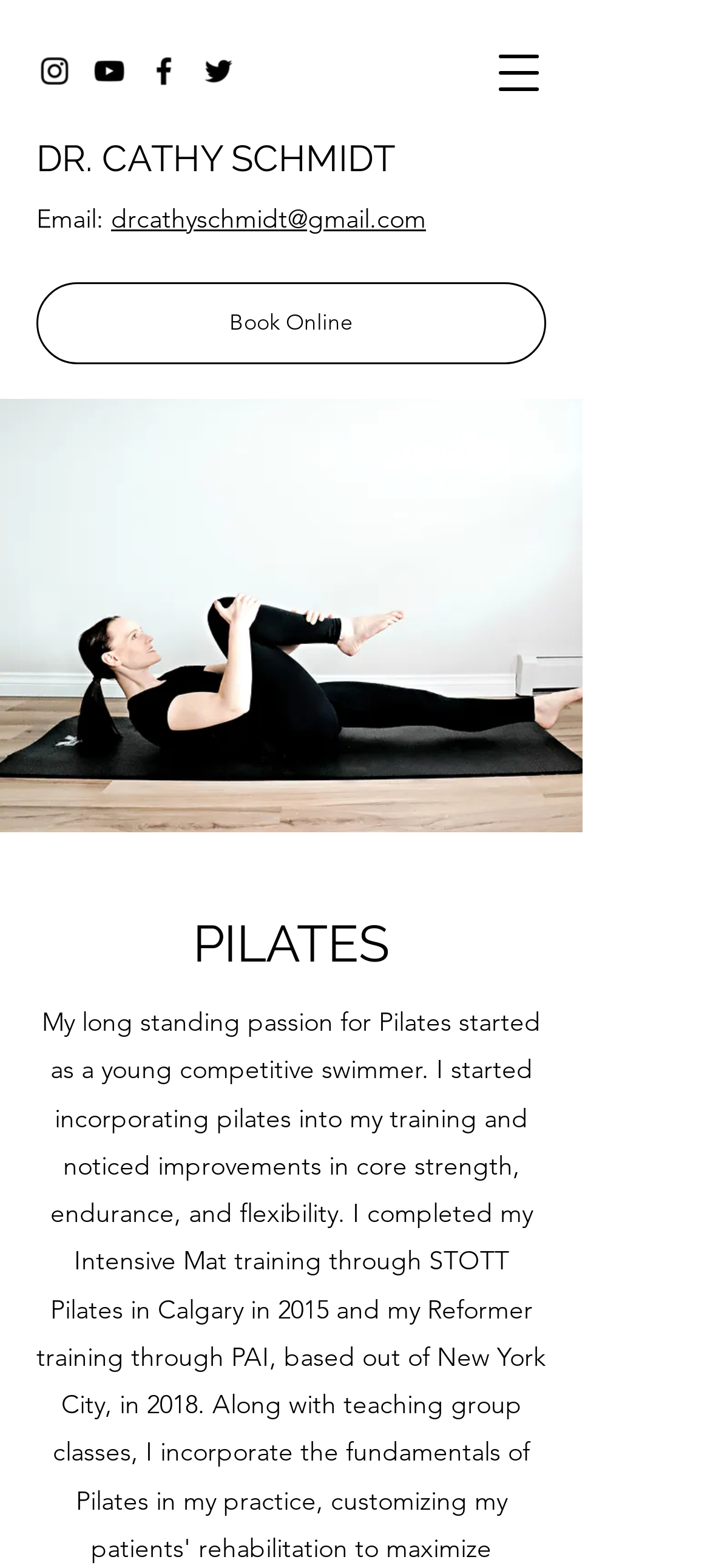Show the bounding box coordinates for the HTML element described as: "Book Online".

[0.051, 0.18, 0.769, 0.233]